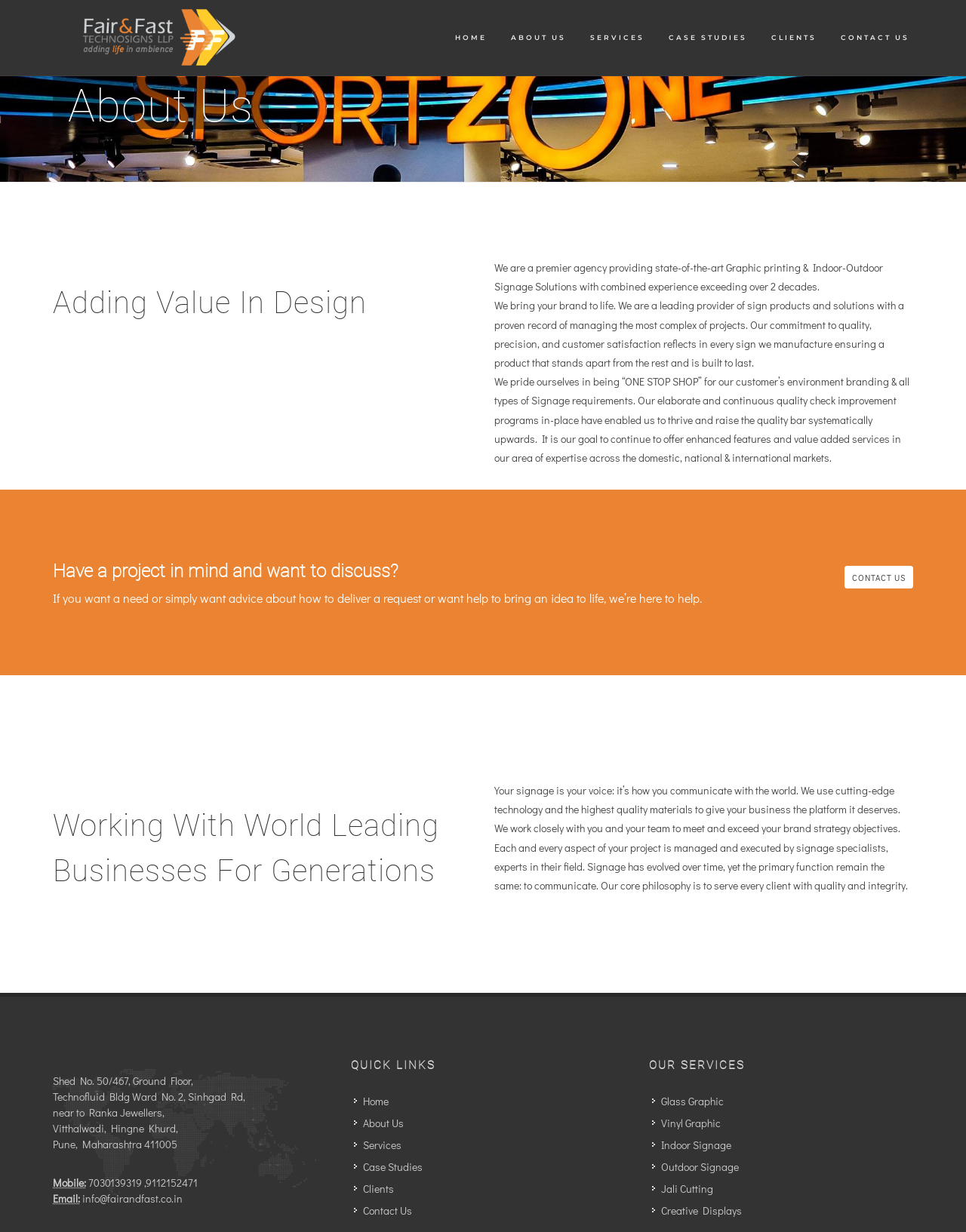Refer to the image and answer the question with as much detail as possible: What services does the company provide?

The company provides Graphic printing and Indoor-Outdoor Signage Solutions, as mentioned in the StaticText element with the text 'We are a premier agency providing state-of-the-art Graphic printing & Indoor-Outdoor Signage Solutions with combined experience exceeding over 2 decades.'